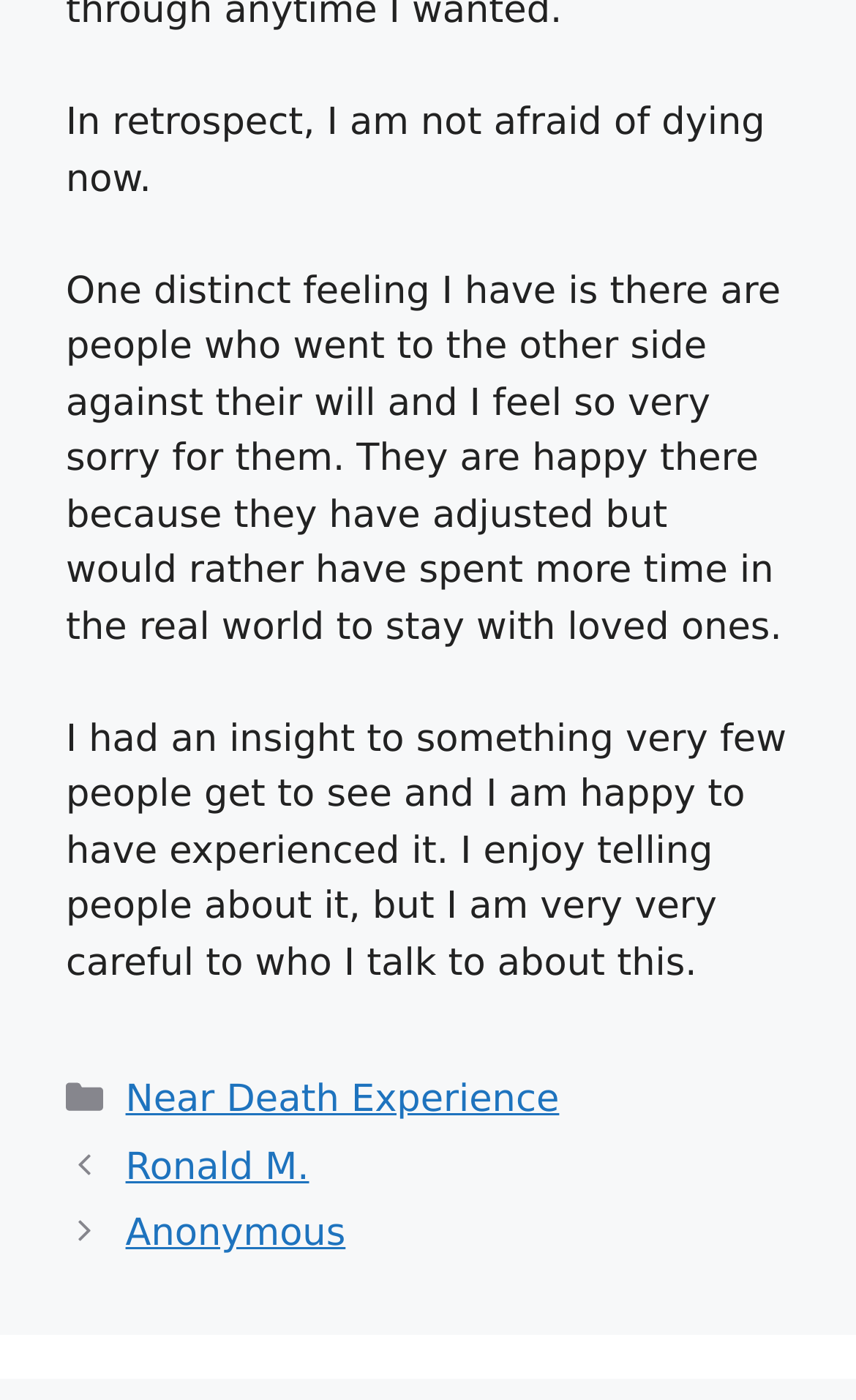What is the sentiment of the author towards people who died against their will?
Based on the image, answer the question in a detailed manner.

I inferred the answer by reading the second paragraph of the text, which states 'One distinct feeling I have is there are people who went to the other side against their will and I feel so very sorry for them.' This suggests that the author feels sorry for people who died against their will.